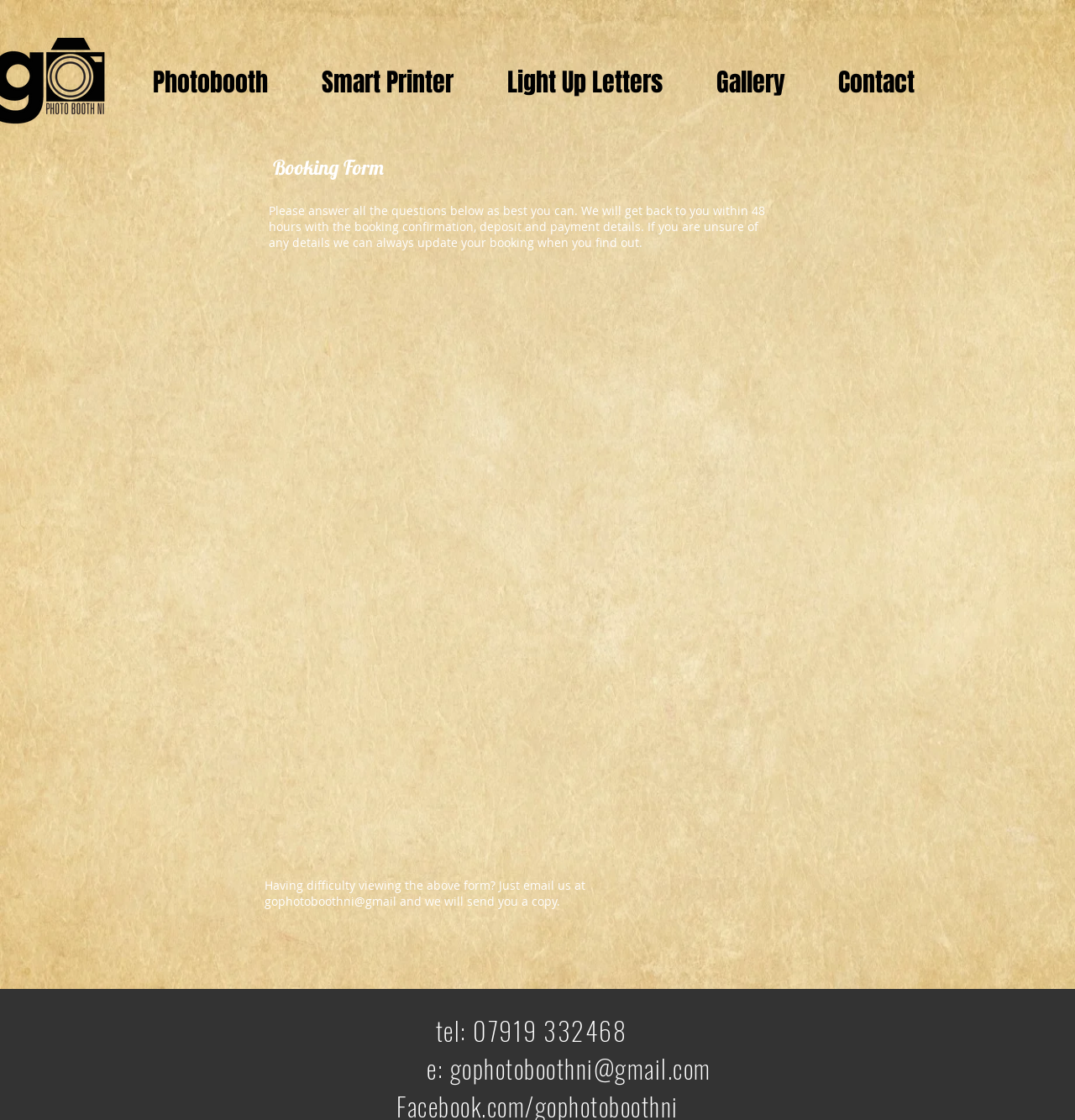Please provide a comprehensive answer to the question below using the information from the image: What is the purpose of this webpage?

Based on the webpage content, it appears to be a booking form for a photo booth hire service. The heading 'Booking Form' and the presence of a form within an iframe suggest that users can fill out the form to book a photo booth.